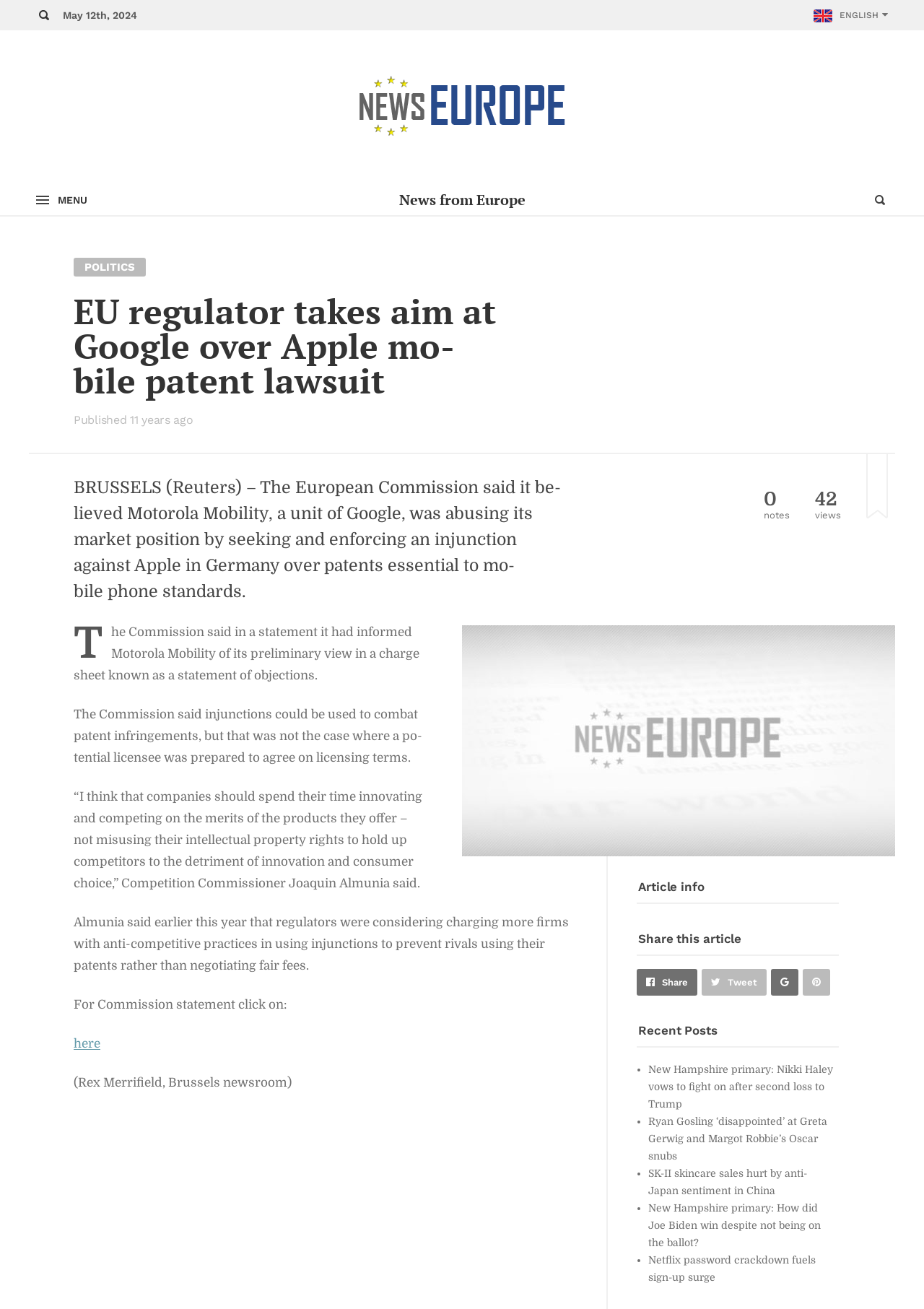Predict the bounding box for the UI component with the following description: "More Articles".

[0.727, 0.016, 0.816, 0.031]